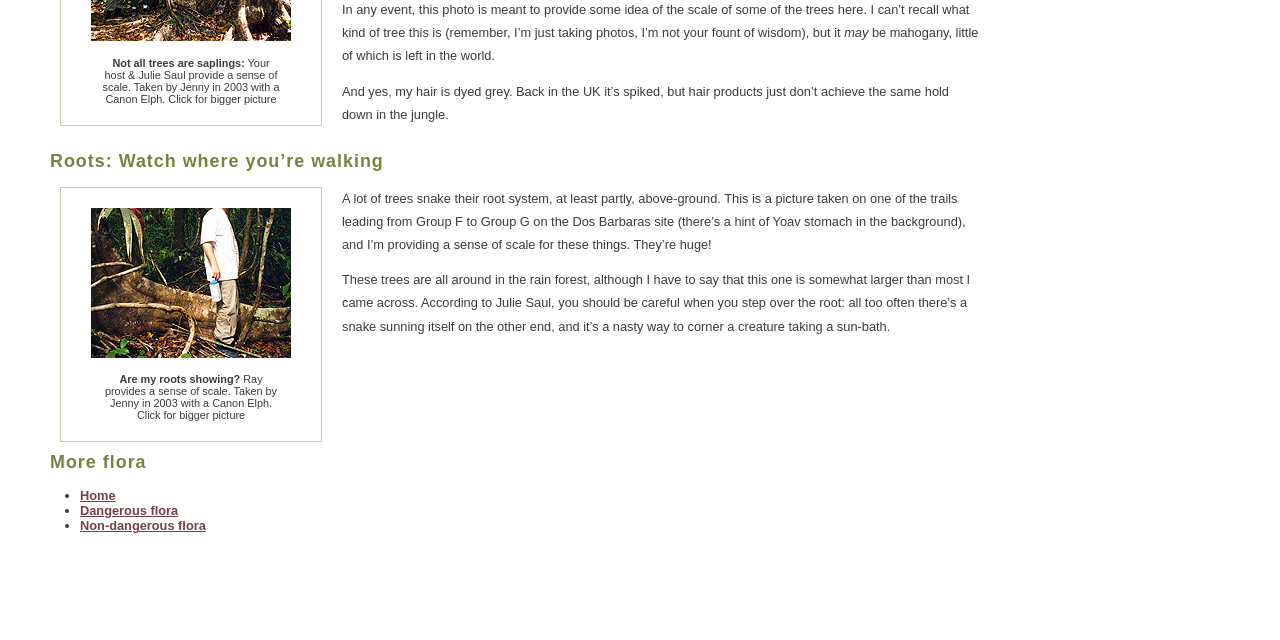Locate and provide the bounding box coordinates for the HTML element that matches this description: "Non-dangerous flora".

[0.062, 0.81, 0.161, 0.833]